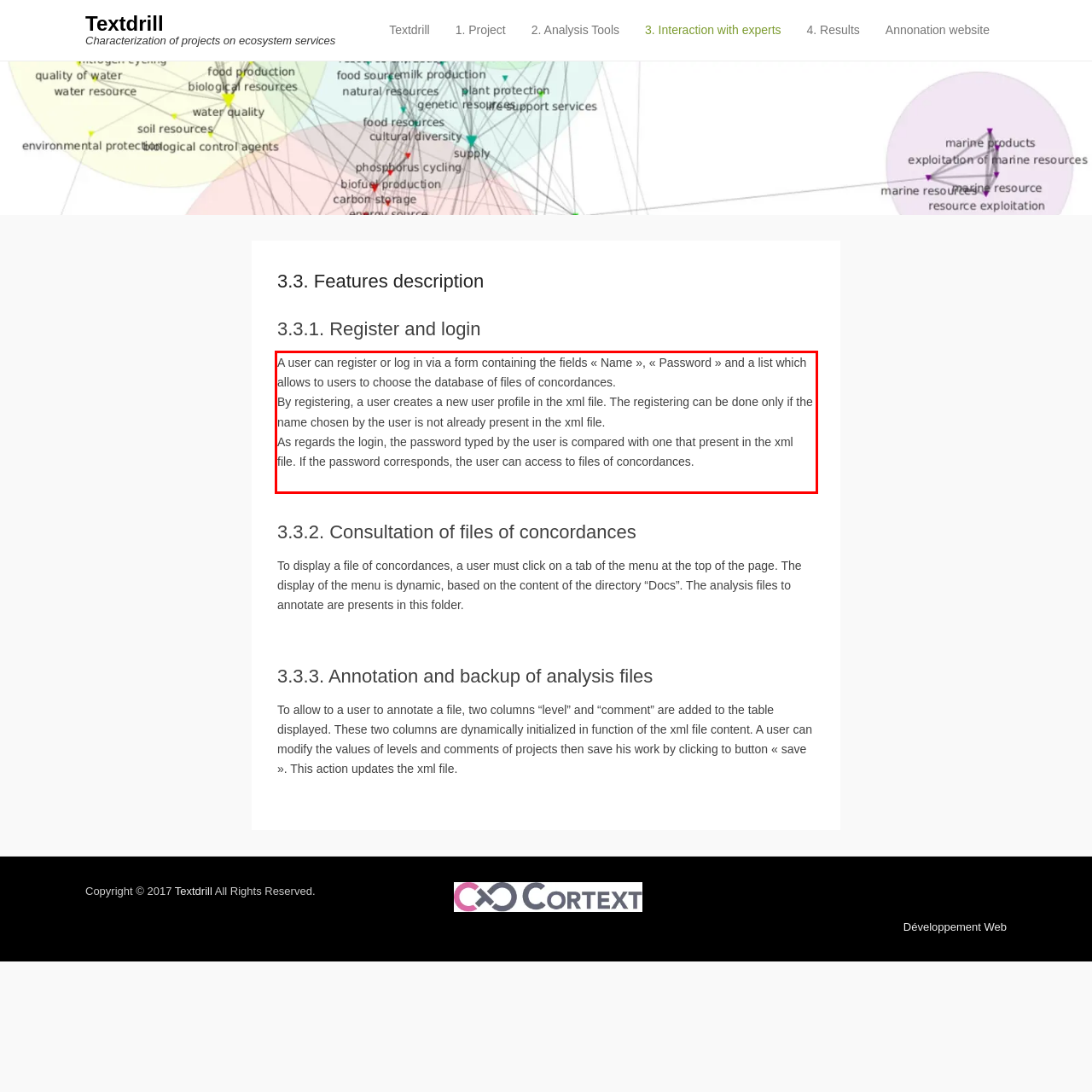Analyze the screenshot of the webpage that features a red bounding box and recognize the text content enclosed within this red bounding box.

A user can register or log in via a form containing the fields « Name », « Password » and a list which allows to users to choose the database of files of concordances. By registering, a user creates a new user profile in the xml file. The registering can be done only if the name chosen by the user is not already present in the xml file. As regards the login, the password typed by the user is compared with one that present in the xml file. If the password corresponds, the user can access to files of concordances.